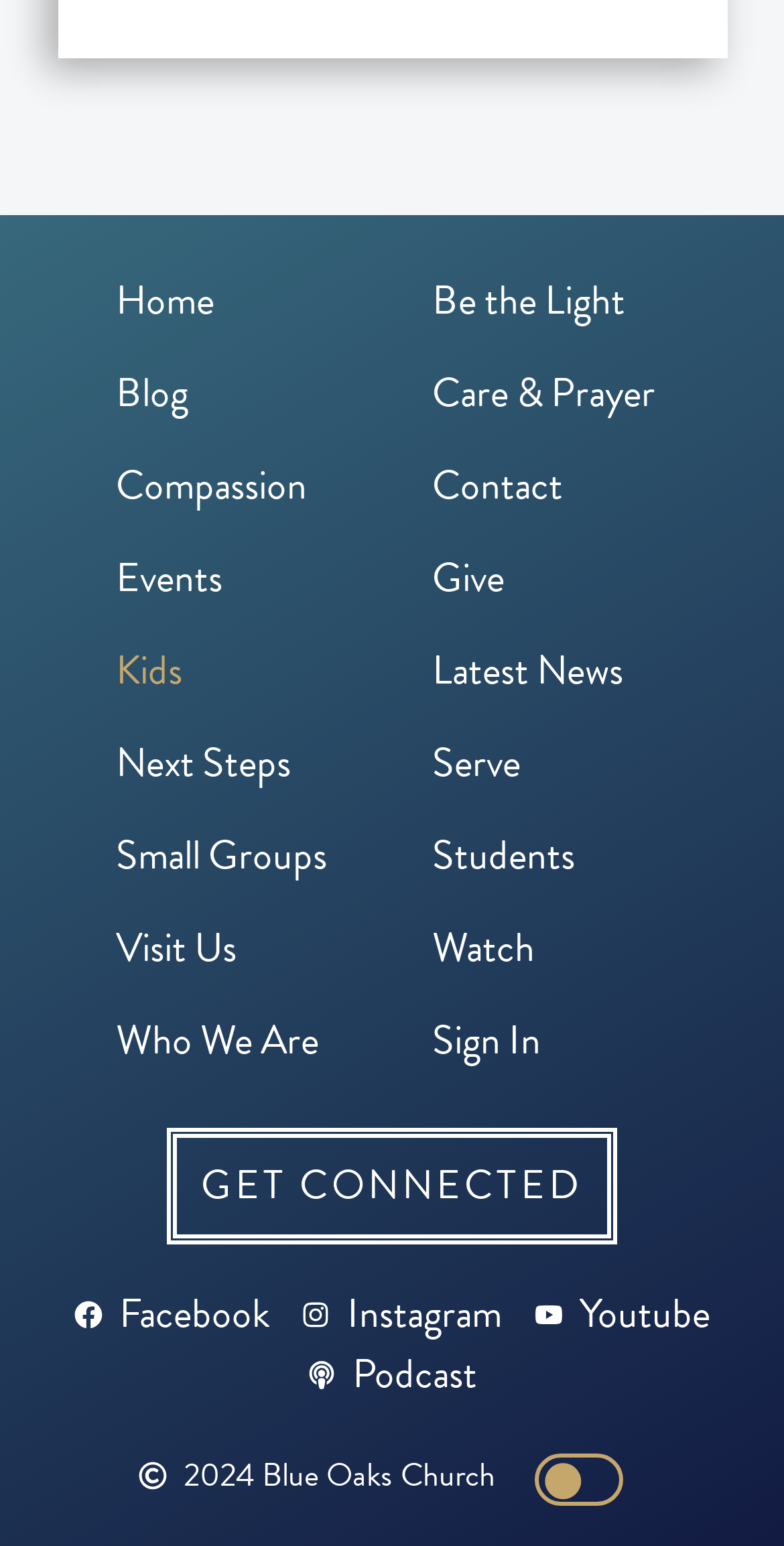Please determine the bounding box coordinates of the element's region to click in order to carry out the following instruction: "go to home page". The coordinates should be four float numbers between 0 and 1, i.e., [left, top, right, bottom].

[0.096, 0.165, 0.5, 0.225]